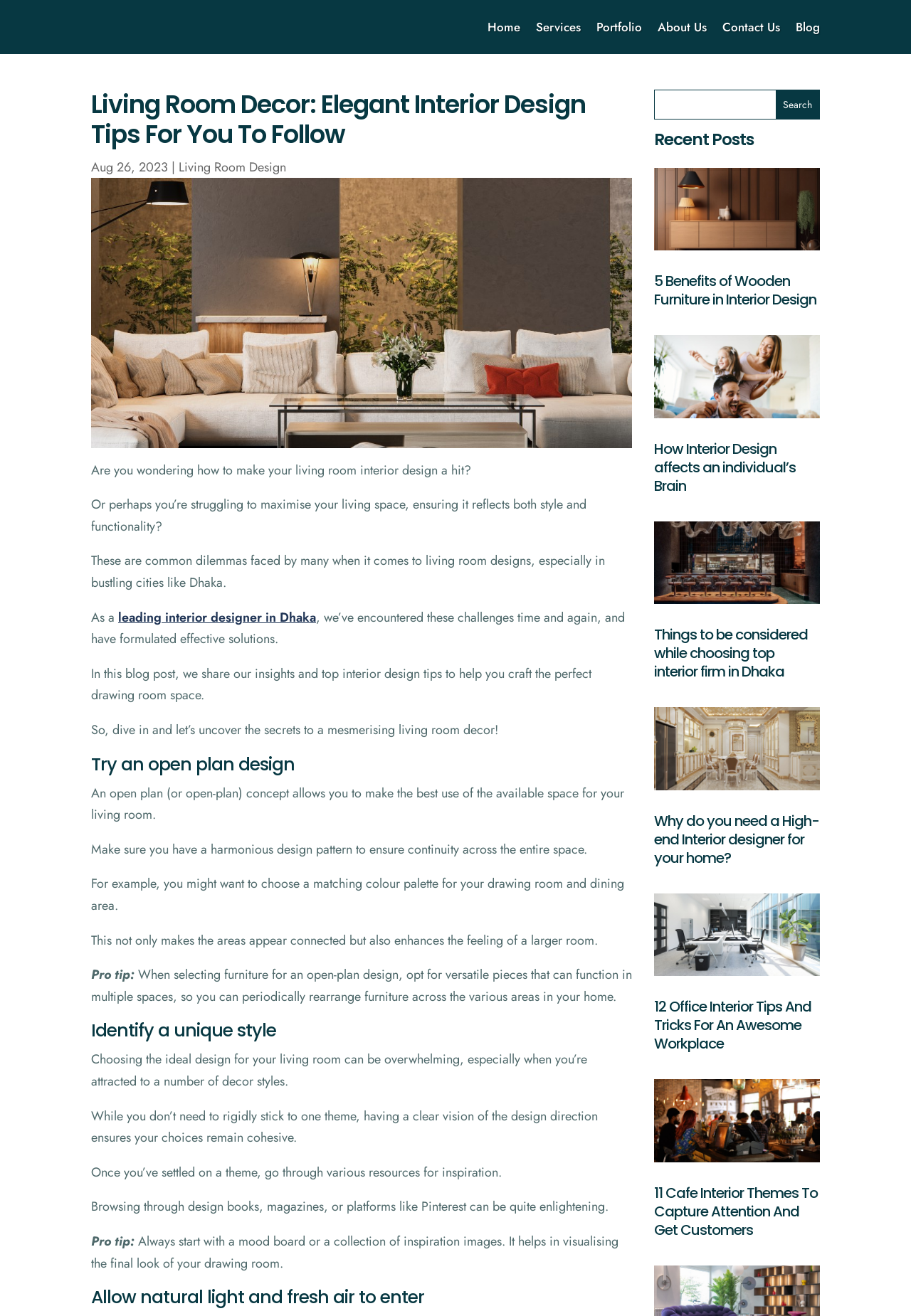What is the purpose of the search bar on this webpage?
Look at the image and respond with a single word or a short phrase.

To search the website